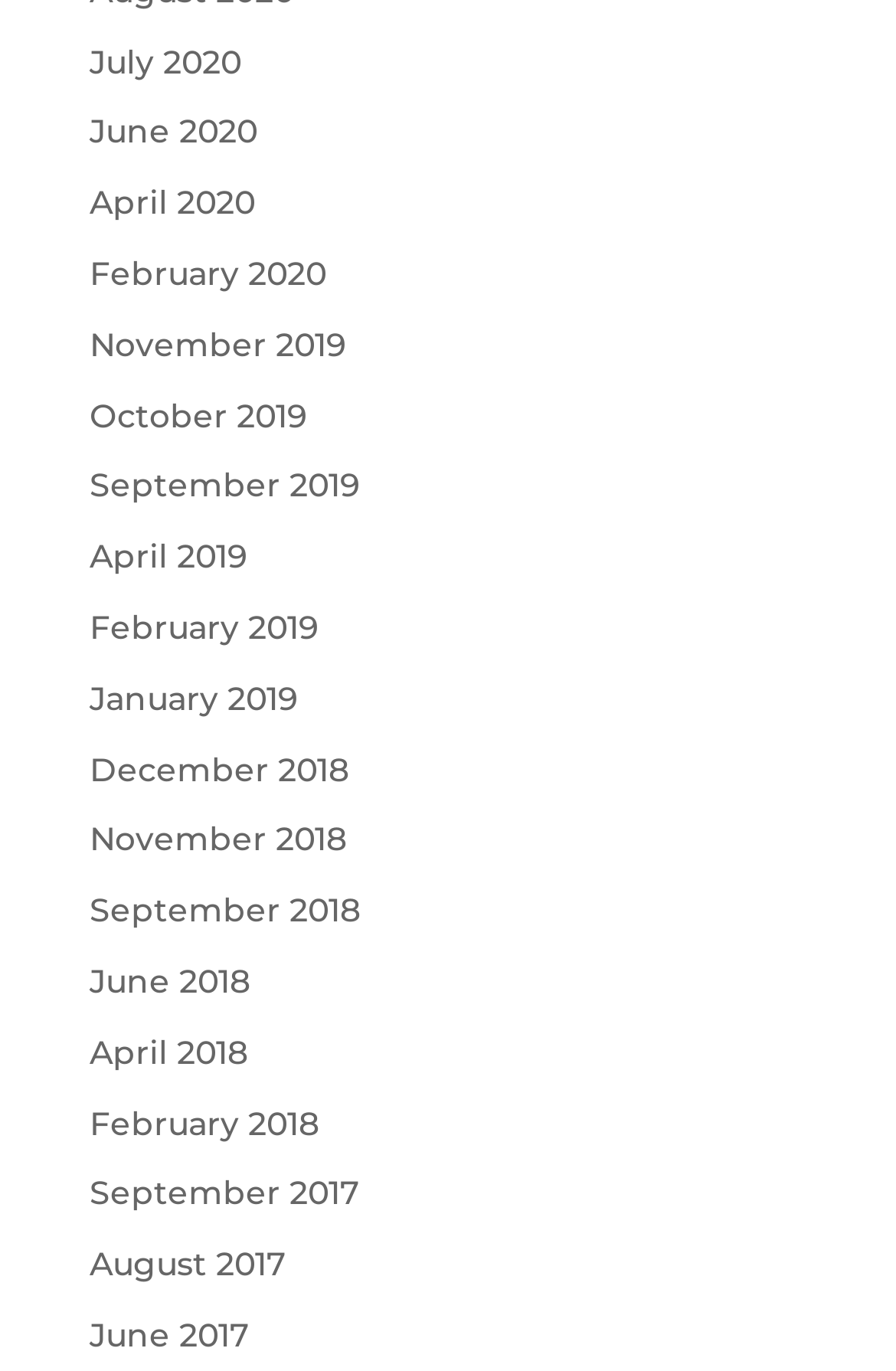What is the earliest month available on this webpage?
Refer to the screenshot and answer in one word or phrase.

June 2017